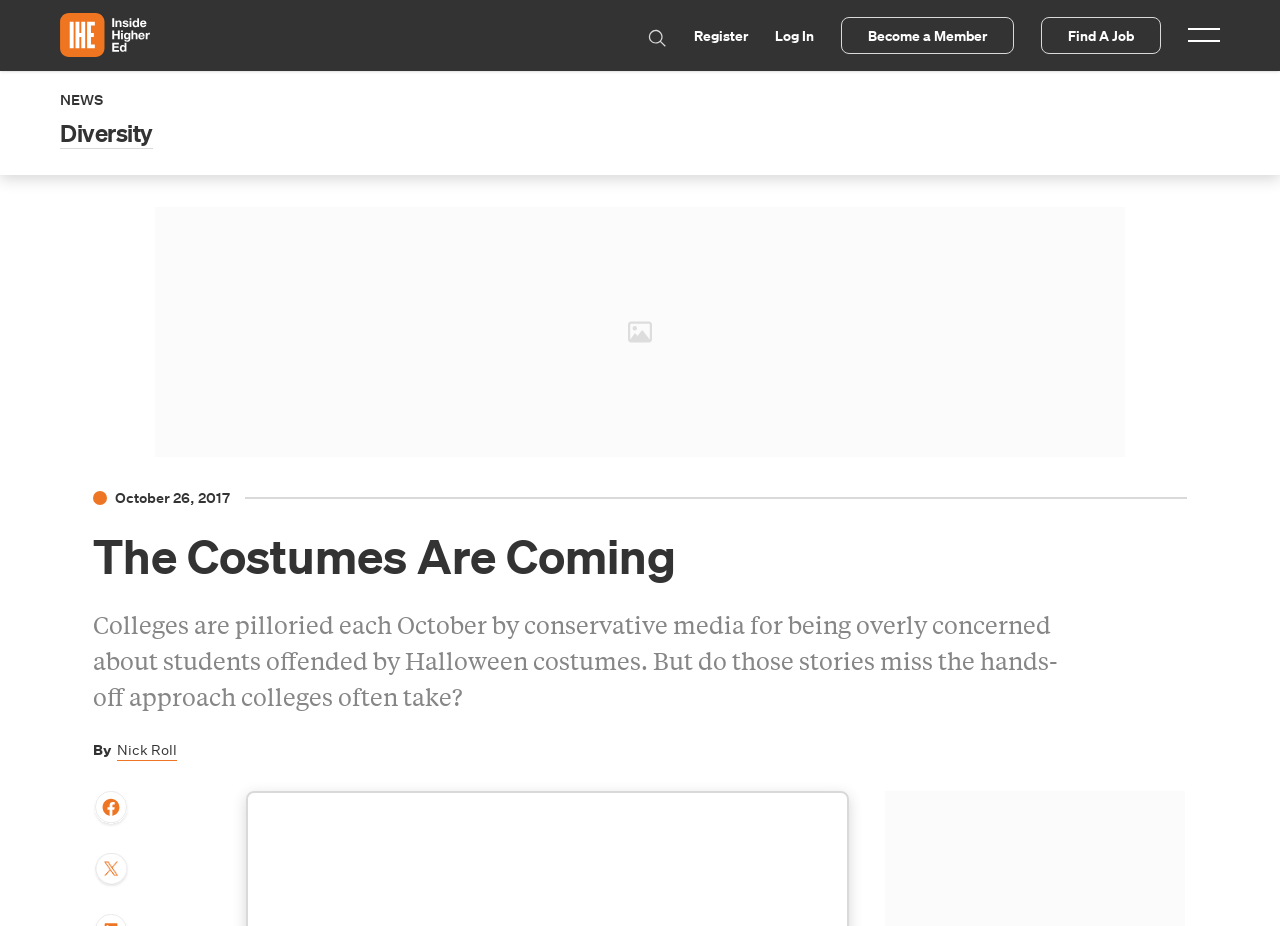How many sharing options are available?
Please provide a detailed and comprehensive answer to the question.

I found the sharing options by looking at the link elements with the contents 'share to facebook' and 'share to X / twitter' which are located at the bottom of the article section.